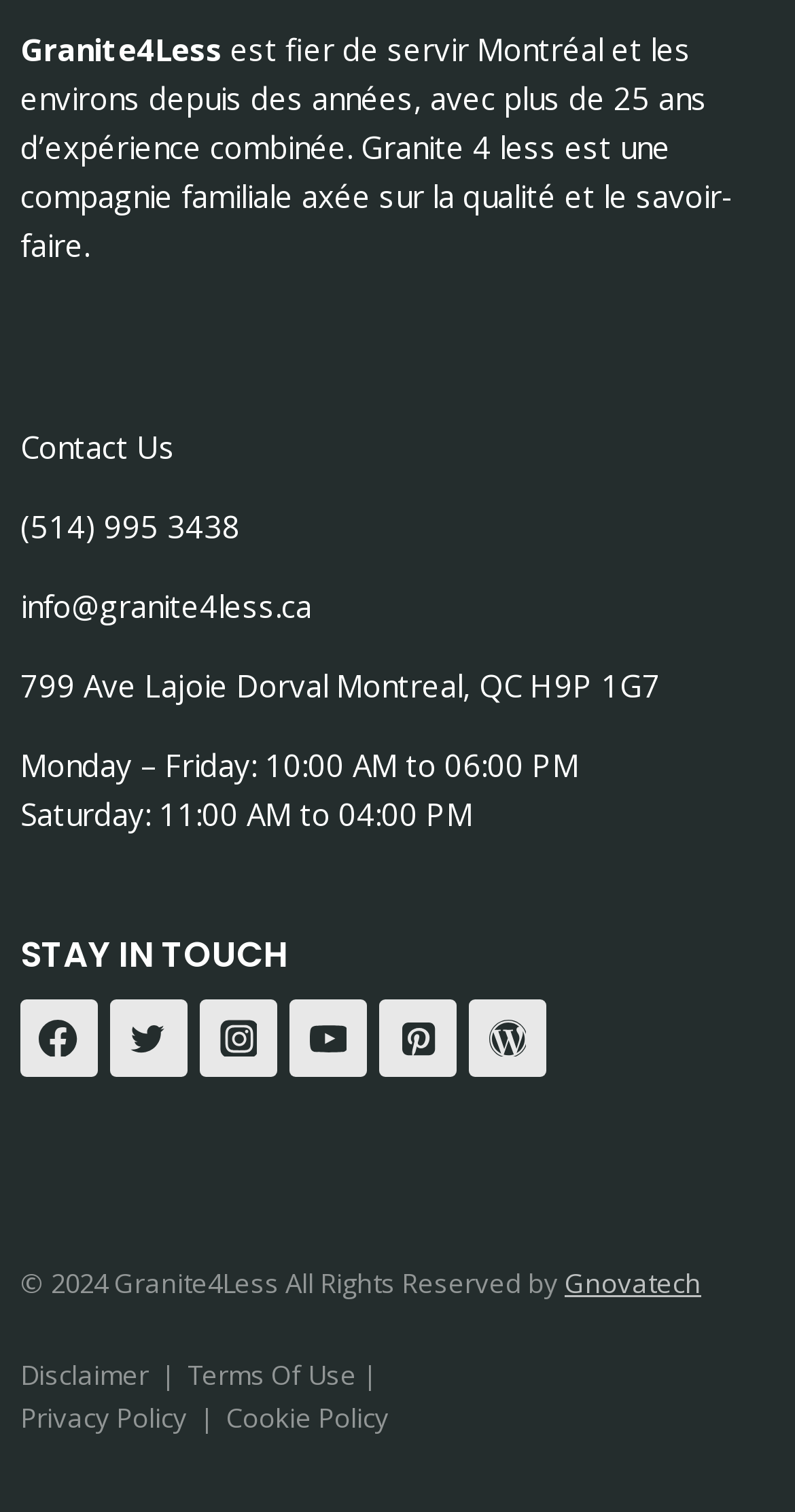Use a single word or phrase to respond to the question:
Who designed the website?

Gnovatech